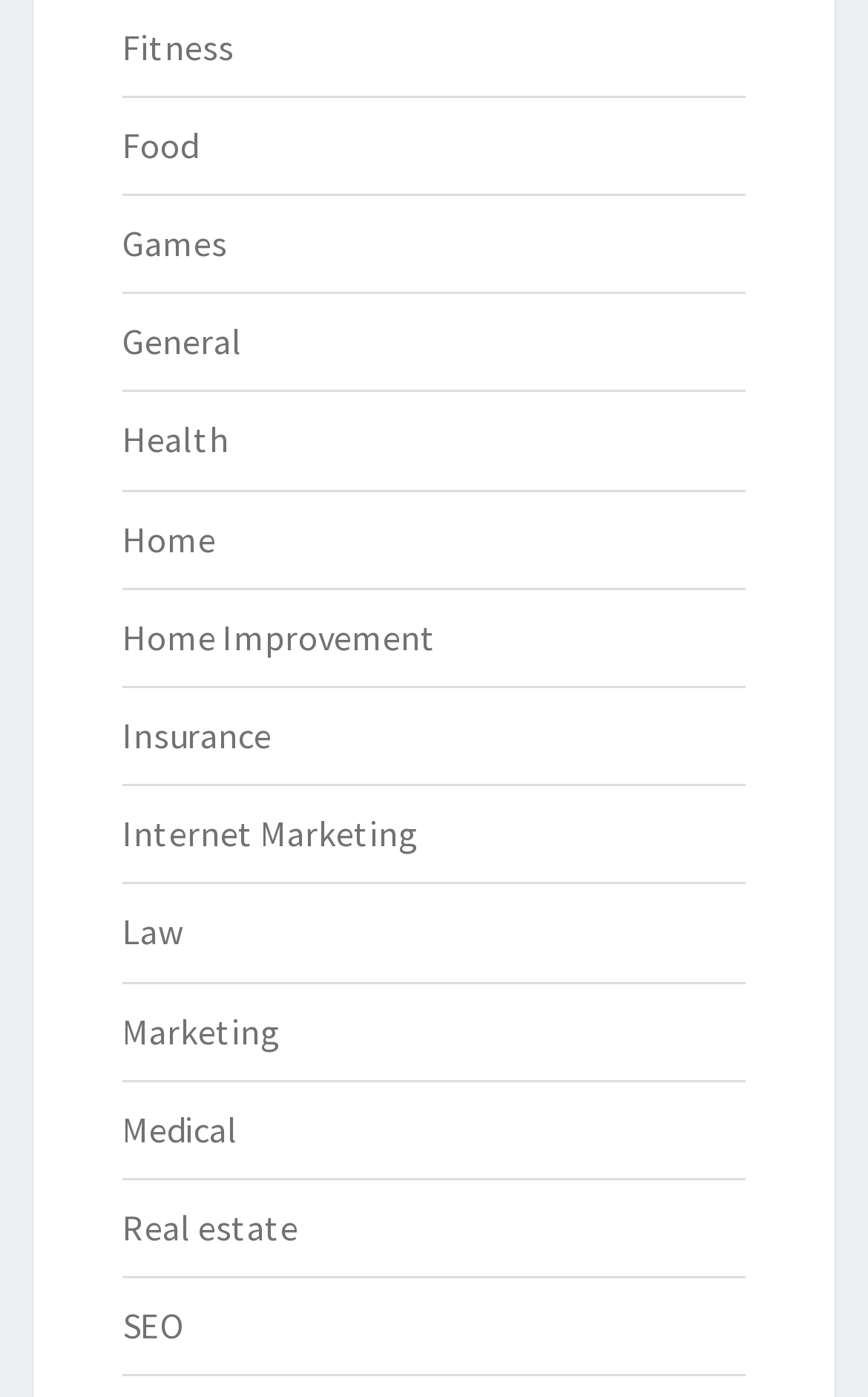Can you specify the bounding box coordinates of the area that needs to be clicked to fulfill the following instruction: "Explore Health"?

[0.141, 0.299, 0.264, 0.331]